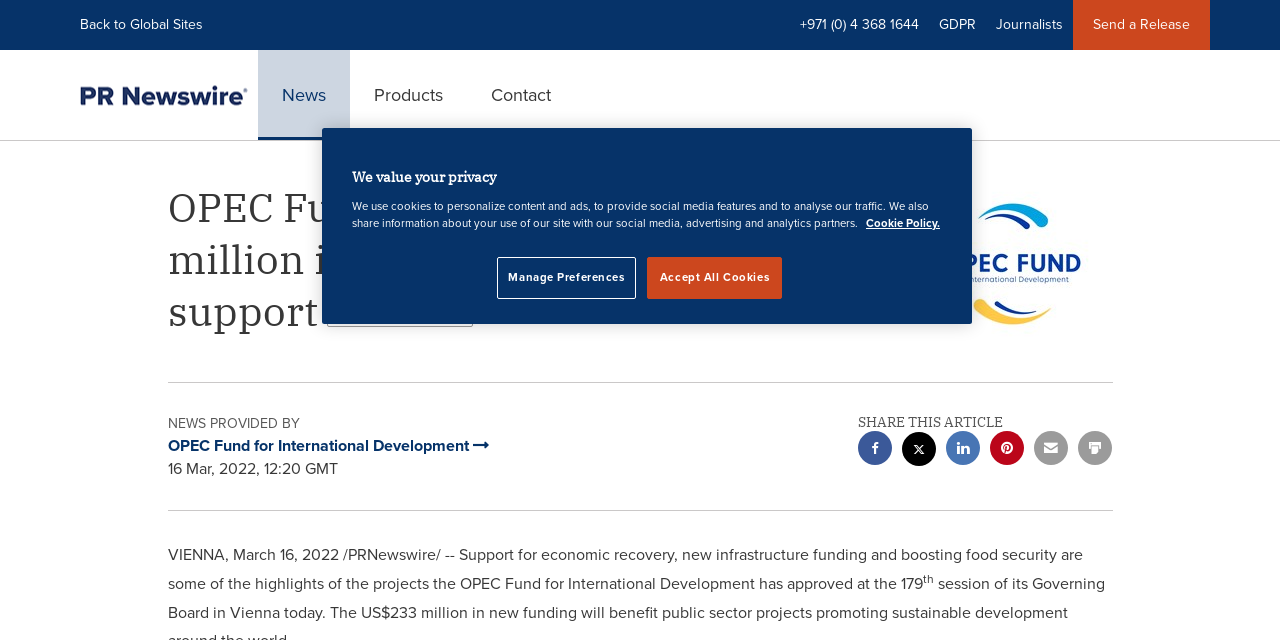Give the bounding box coordinates for the element described by: "aria-label="printing current page"".

[0.843, 0.673, 0.869, 0.734]